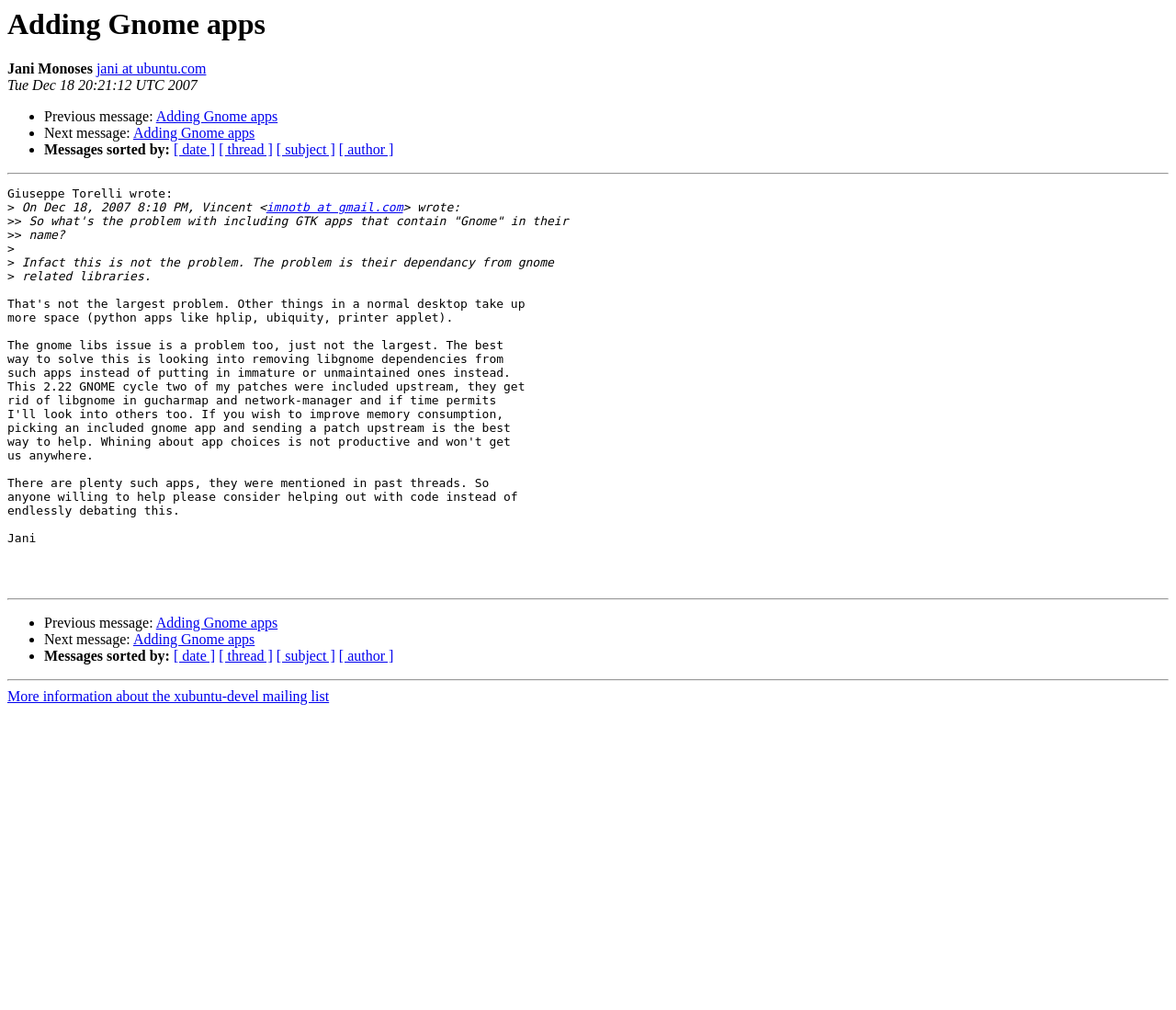What is the date of the message?
Kindly offer a comprehensive and detailed response to the question.

I found the date of the message by looking at the text 'Tue Dec 18 20:21:12 UTC 2007' which is a clear indication of the date.